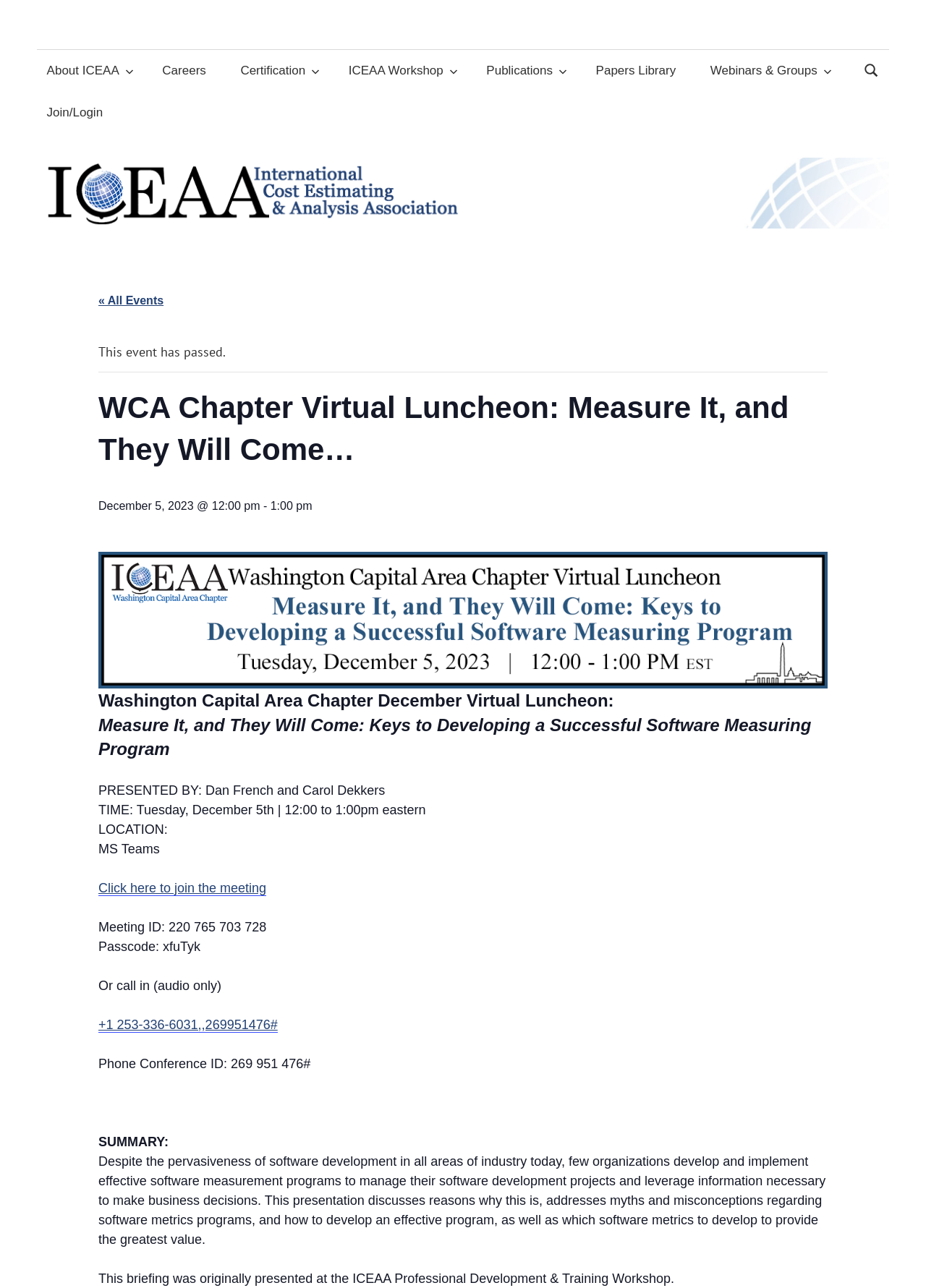Create an elaborate caption that covers all aspects of the webpage.

The webpage is about events for May 2024 from the International Cost Estimating and Analysis Association. At the top, there is a link to the association's homepage and a button to open a search form. Below that, there is a primary navigation menu with links to various sections such as "About ICEAA", "Careers", "Certification", and more.

On the left side, there is a link to the association's homepage again, and an image with the same name. Below the image, there is a section with event information. The event has already passed, as indicated by the text "This event has passed." The event title is "WCA Chapter Virtual Luncheon: Measure It, and They Will Come…" and it took place on December 5, 2023. The event details include the presenters, time, location, and meeting ID.

There are several blocks of text describing the event, including a summary of the presentation. The text is quite long and provides detailed information about the event. At the bottom of the page, there is a button to scroll to the top.